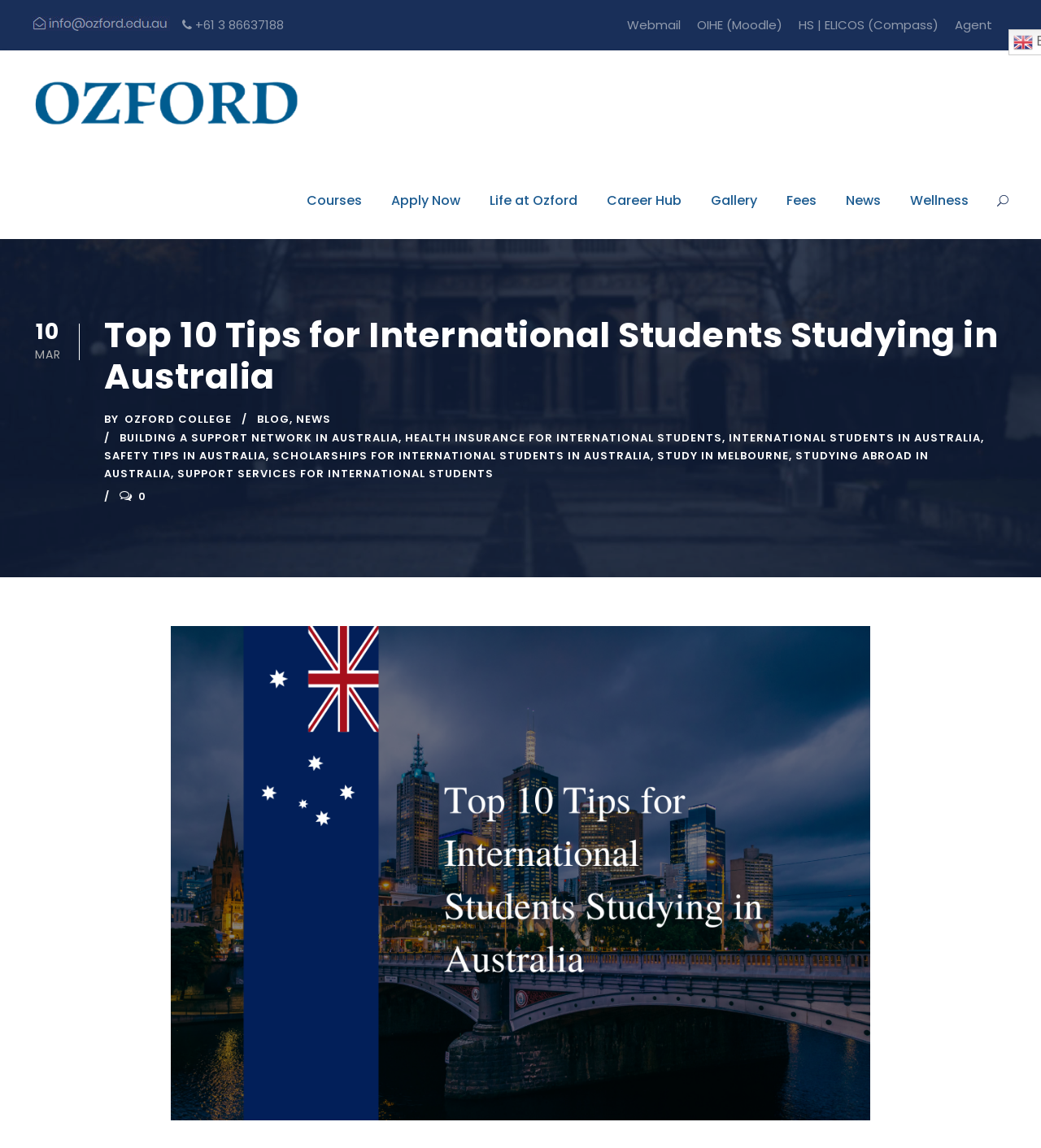Locate the bounding box for the described UI element: "Health insurance for international students". Ensure the coordinates are four float numbers between 0 and 1, formatted as [left, top, right, bottom].

[0.389, 0.375, 0.694, 0.388]